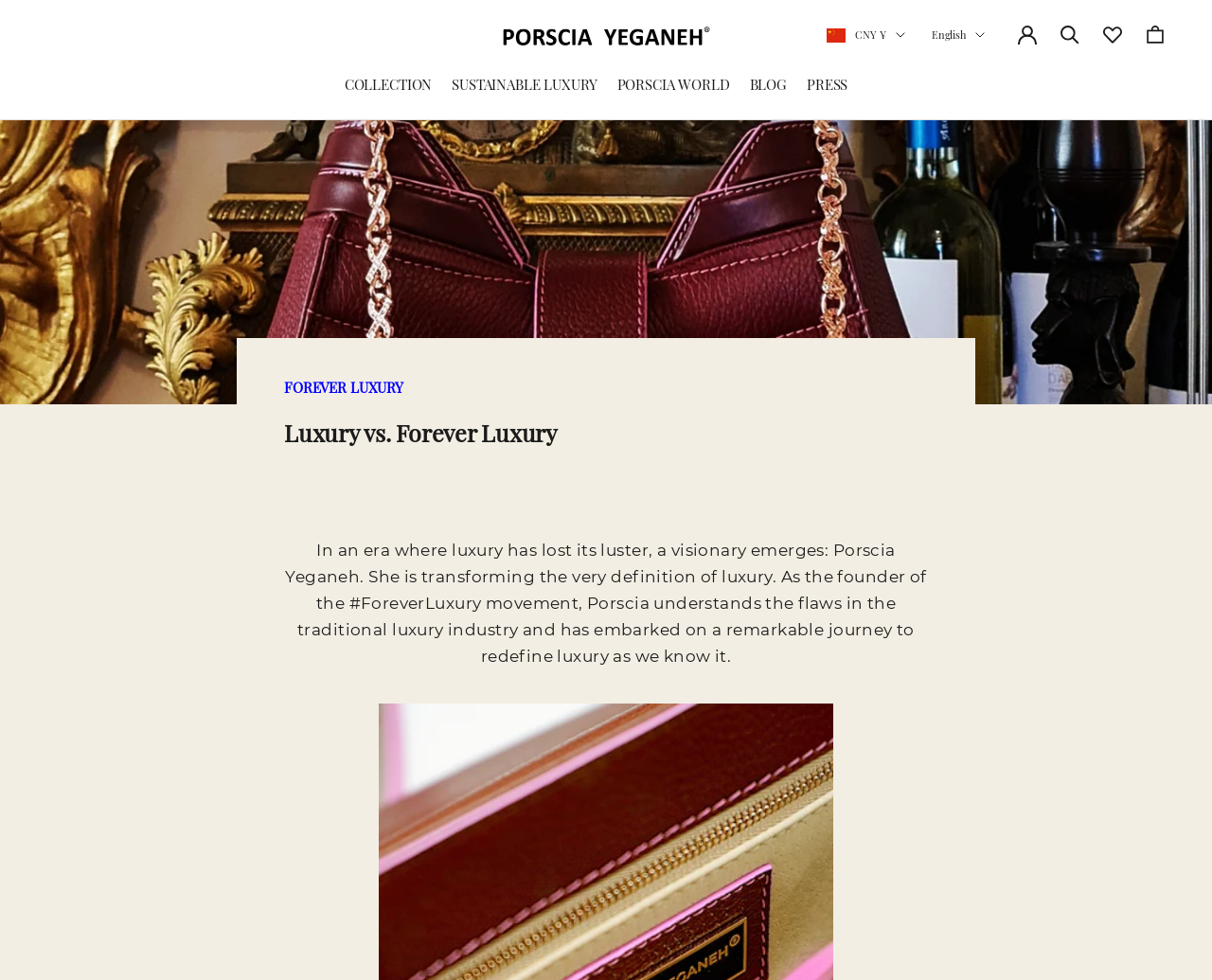Please identify the bounding box coordinates of the element that needs to be clicked to perform the following instruction: "Search".

[0.875, 0.026, 0.891, 0.046]